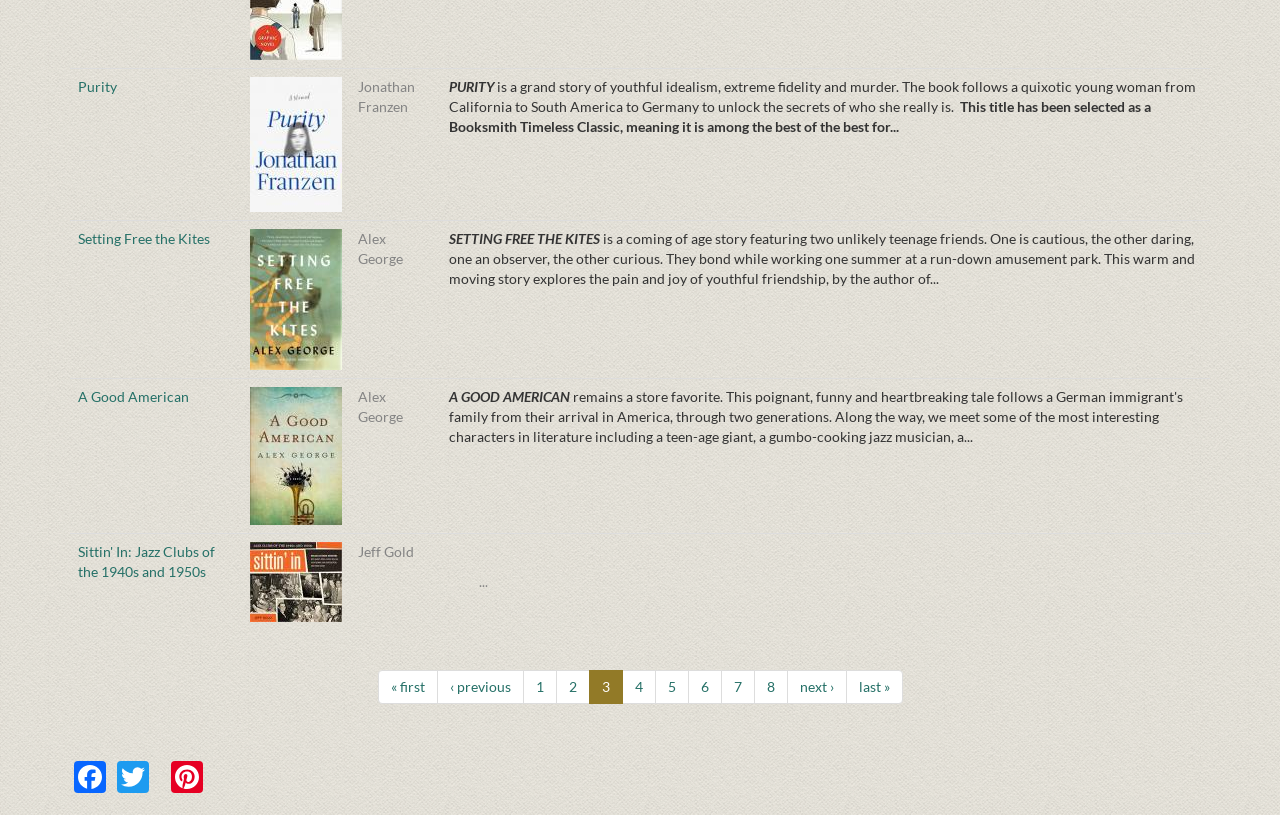Find the bounding box coordinates of the element I should click to carry out the following instruction: "Follow the Facebook link".

[0.055, 0.929, 0.086, 0.973]